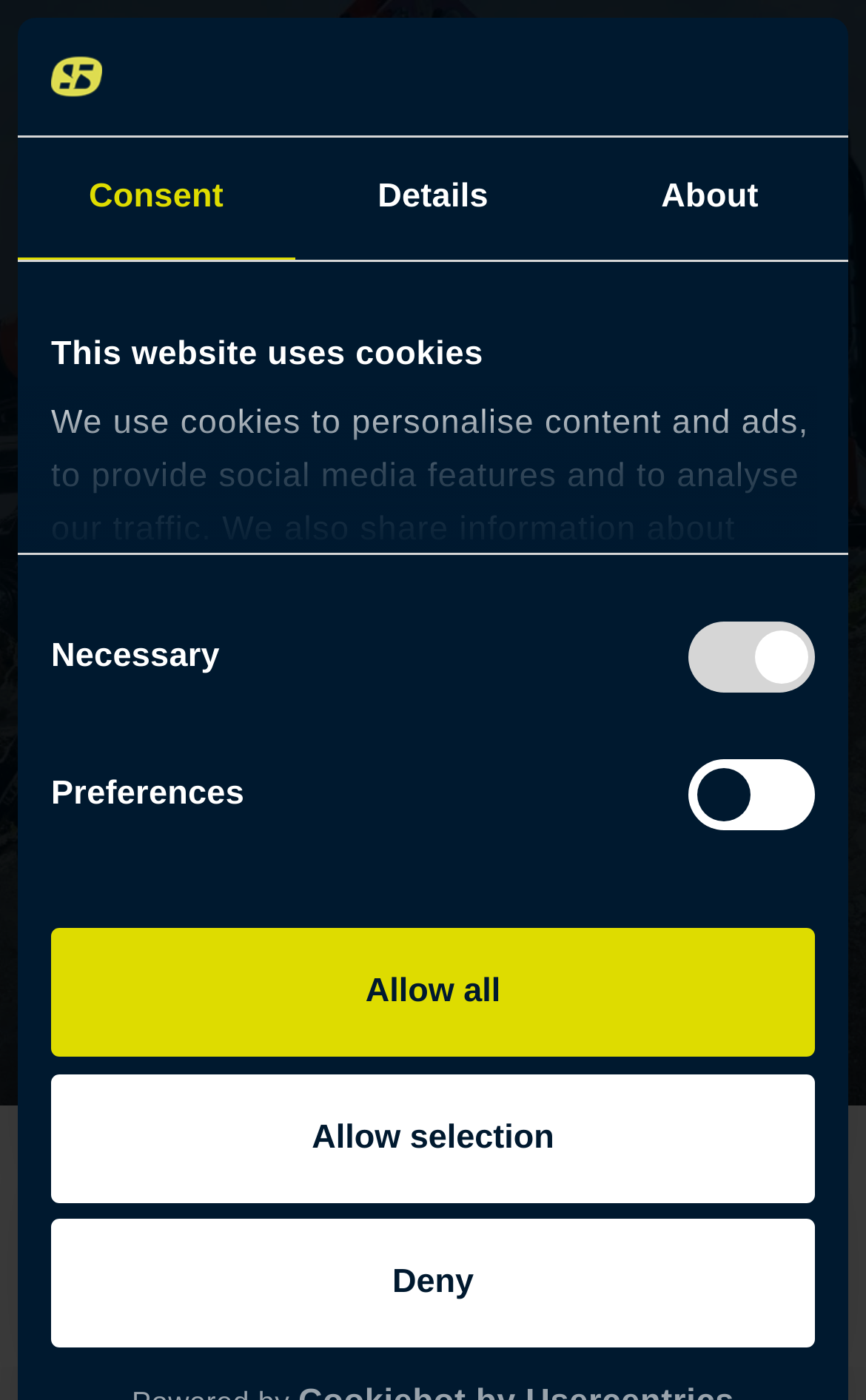Please find the bounding box for the following UI element description. Provide the coordinates in (top-left x, top-left y, bottom-right x, bottom-right y) format, with values between 0 and 1: Allow all

[0.059, 0.663, 0.941, 0.755]